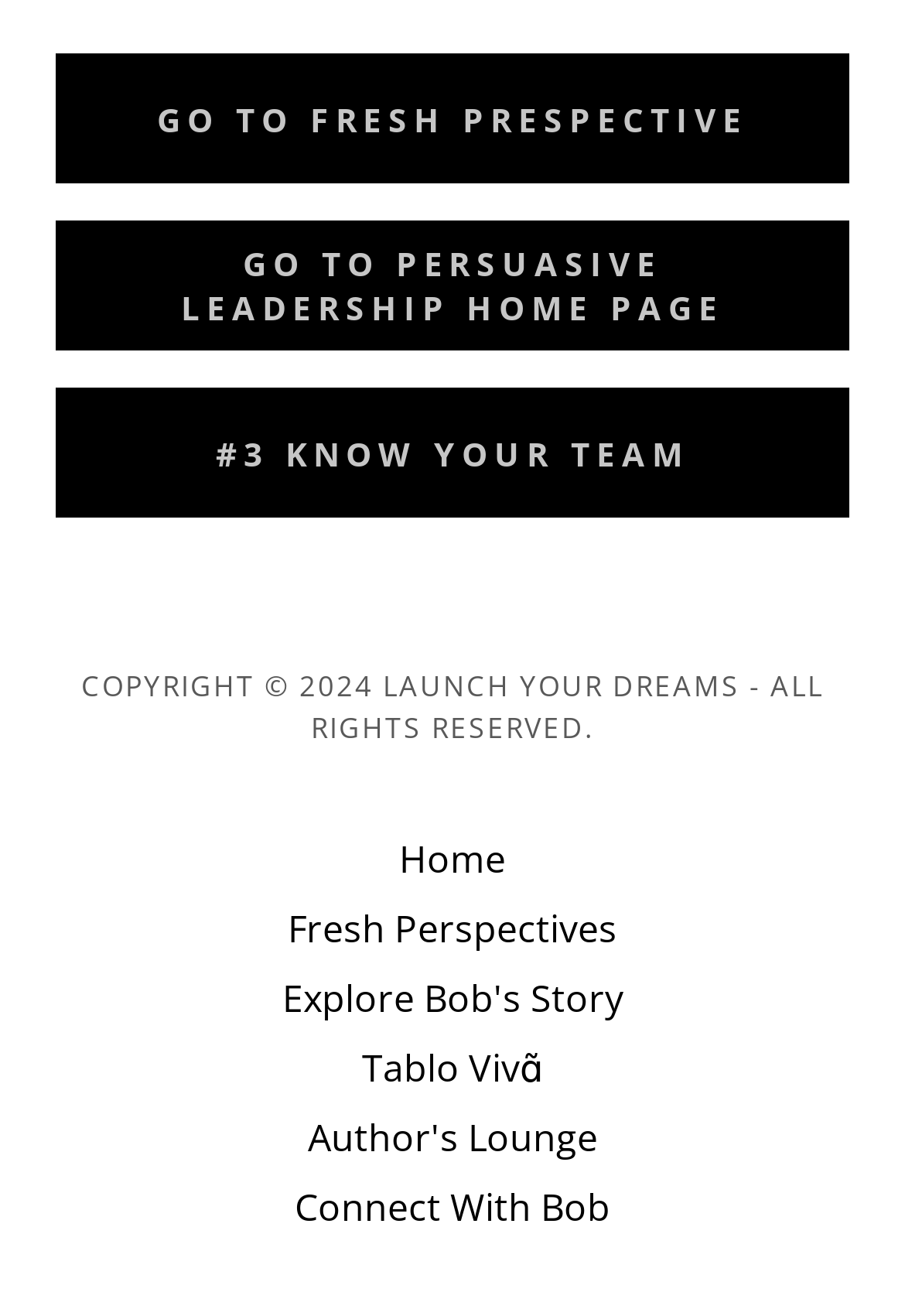Reply to the question below using a single word or brief phrase:
What is the last link in the bottom section?

Connect With Bob